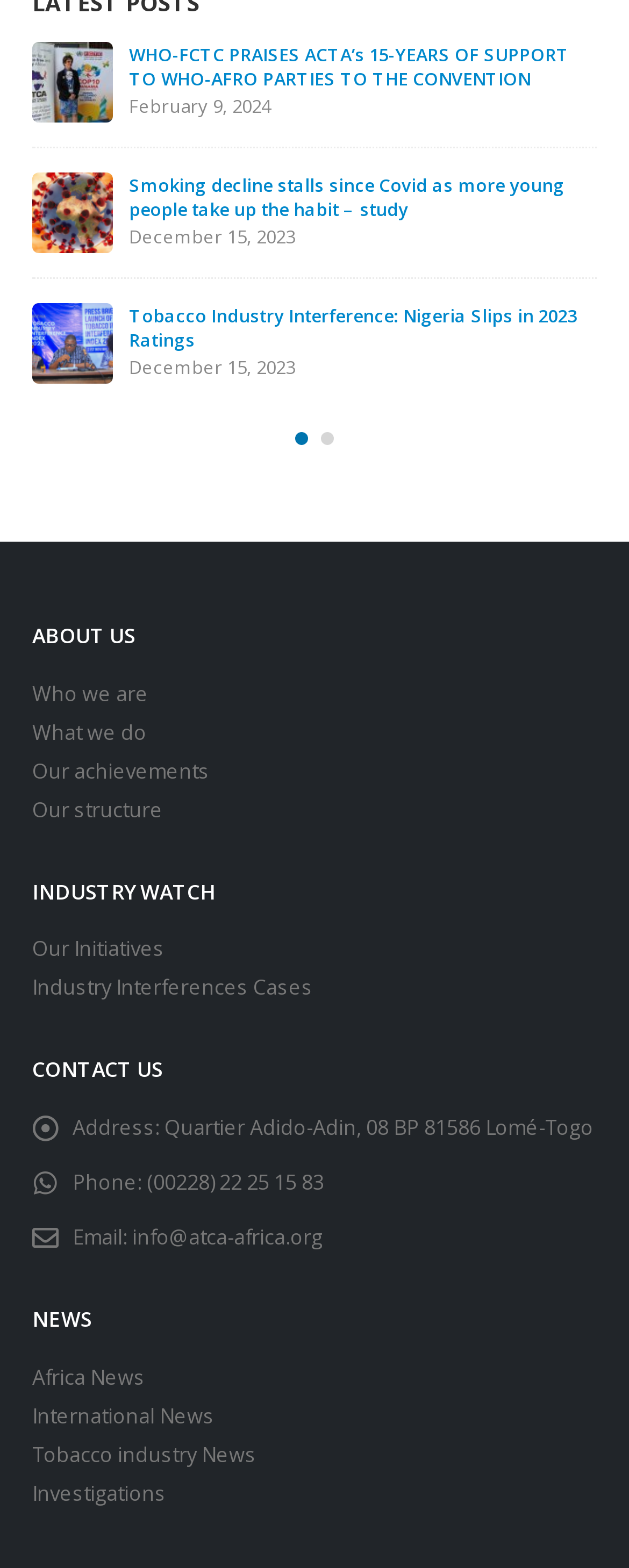Locate the bounding box coordinates of the UI element described by: "Who we are". The bounding box coordinates should consist of four float numbers between 0 and 1, i.e., [left, top, right, bottom].

[0.051, 0.496, 0.236, 0.514]